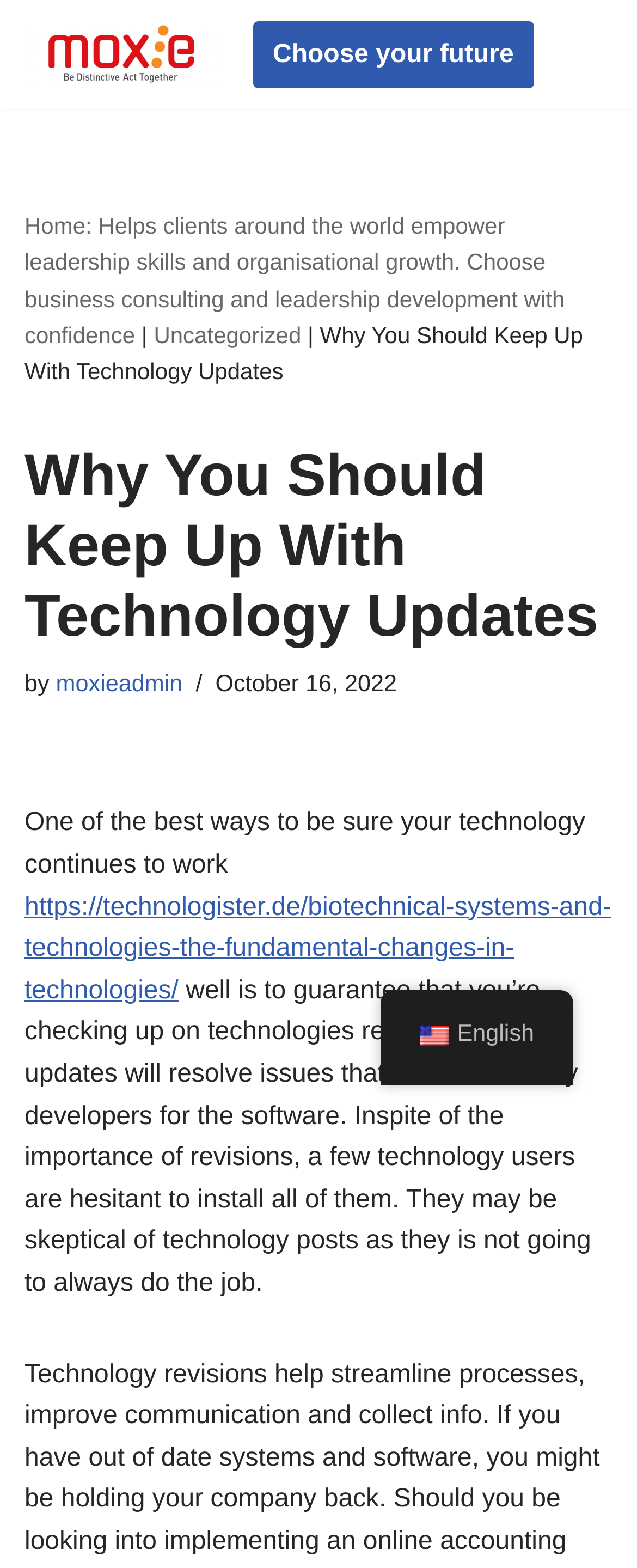Produce a meticulous description of the webpage.

The webpage is about the importance of keeping up with technology updates, as indicated by the title "Why You Should Keep Up With Technology Updates – Moxie Global". At the top left corner, there is a link to "Skip to content". Next to it, there is a link to the Moxie Global website with the tagline "Be Distinctive Act Together". On the top right corner, there is a link to "Choose your future".

Below the top navigation bar, there is a navigation section with breadcrumbs, which includes links to "Home", "Uncategorized", and the current page "Why You Should Keep Up With Technology Updates". The main content of the page starts with a heading that repeats the title, followed by the author's name "moxieadmin" and the publication date "October 16, 2022".

The main article discusses the importance of keeping up with technology updates, stating that it is one of the best ways to ensure that technology continues to work well. The article also mentions that these updates resolve issues created by developers for the software. There is a link to an external article about biotechnical systems and technologies.

At the bottom right corner, there is a link to switch the language to "en_US English", accompanied by a small image of the US flag.